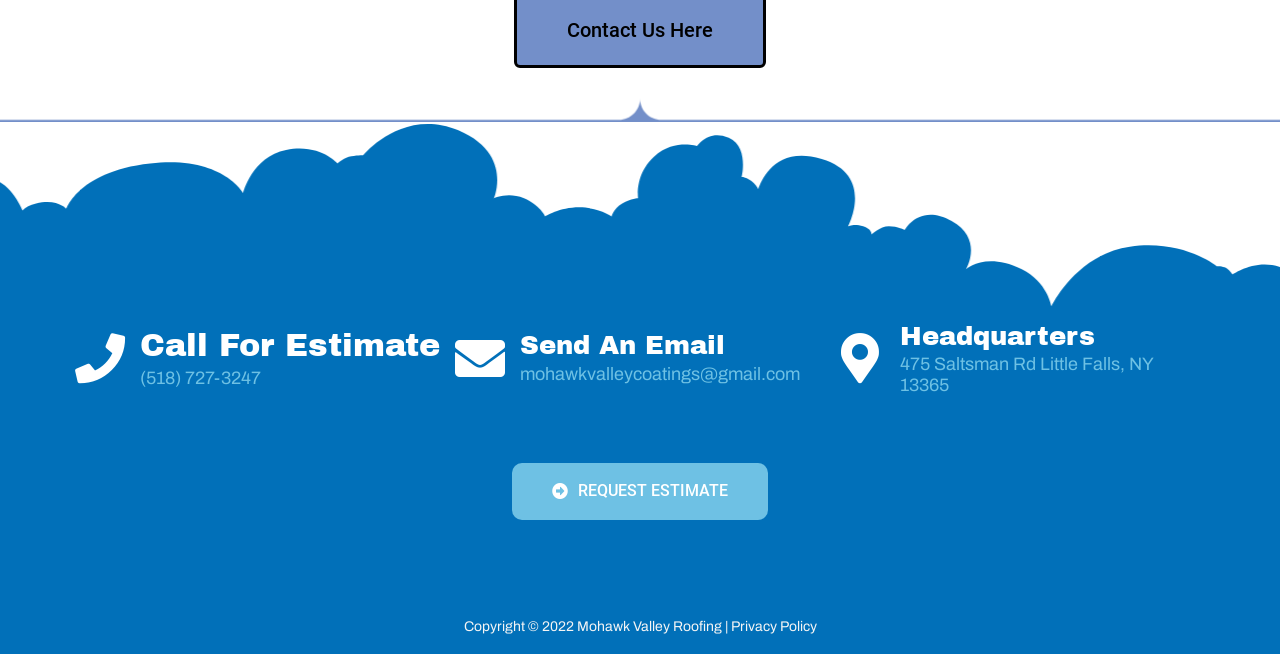What can be requested by clicking the button at the bottom?
Provide a concise answer using a single word or phrase based on the image.

Estimate